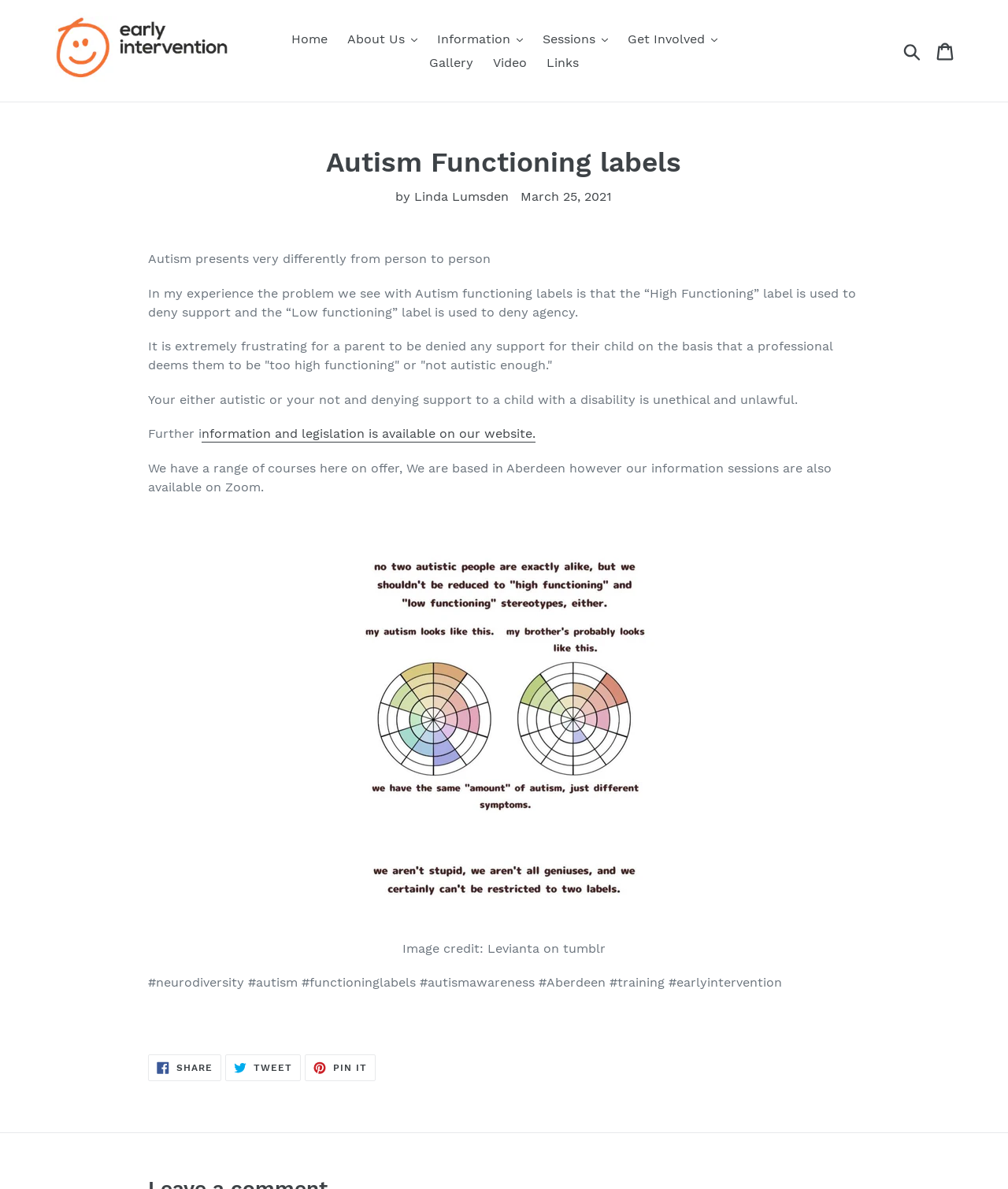Locate the bounding box coordinates of the clickable element to fulfill the following instruction: "View the 'Gallery'". Provide the coordinates as four float numbers between 0 and 1 in the format [left, top, right, bottom].

[0.418, 0.043, 0.477, 0.063]